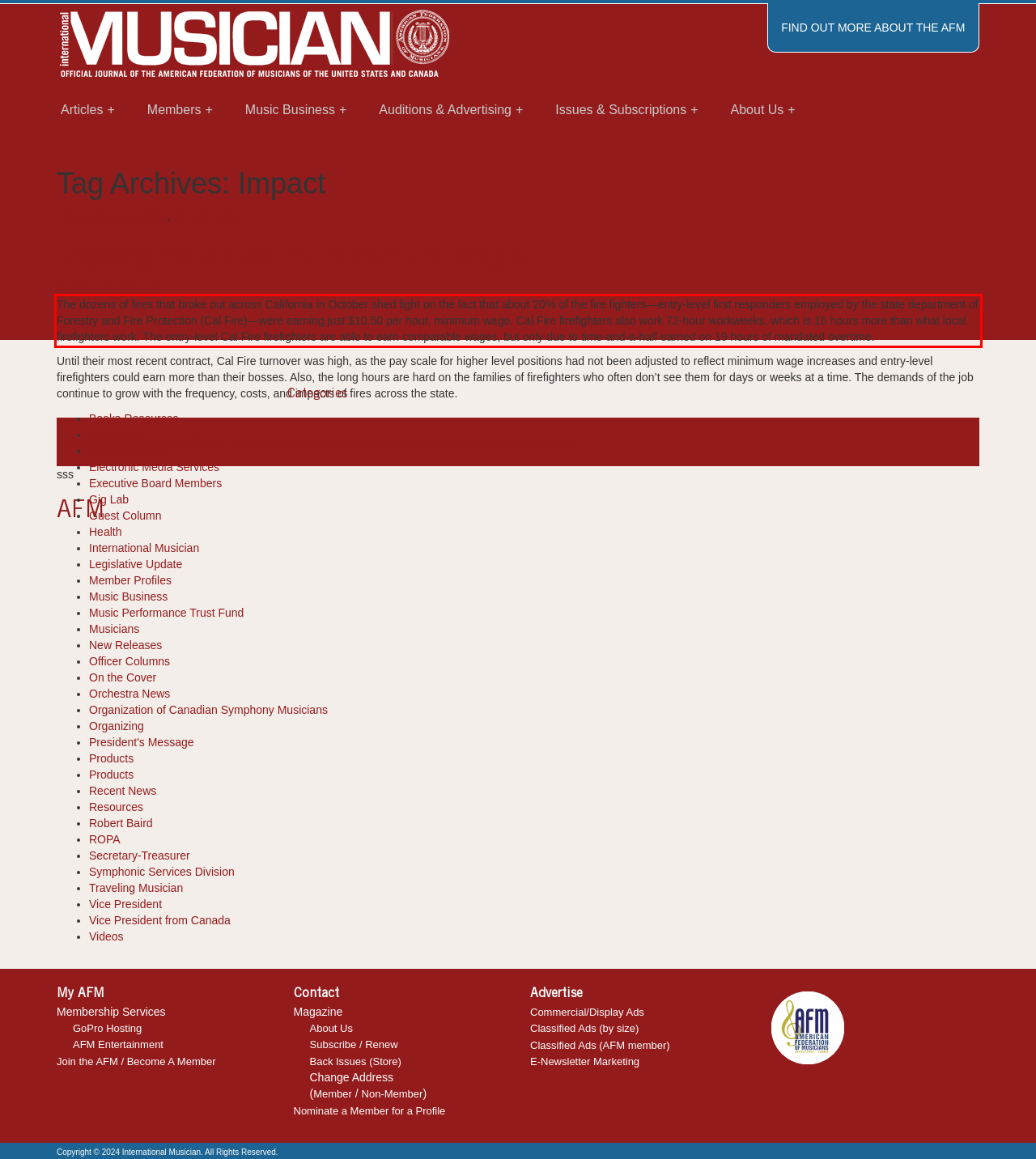Using the webpage screenshot, recognize and capture the text within the red bounding box.

The dozens of fires that broke out across California in October shed light on the fact that about 20% of the fire fighters—entry-level first responders employed by the state department of Forestry and Fire Protection (Cal Fire)—were earning just $10.50 per hour, minimum wage. Cal Fire firefighters also work 72-hour workweeks, which is 16 hours more than what local firefighters work. The entry-level Cal Fire firefighters are able to earn comparable wages, but only due to time-and-a-half earned on 19 hours of mandated overtime.